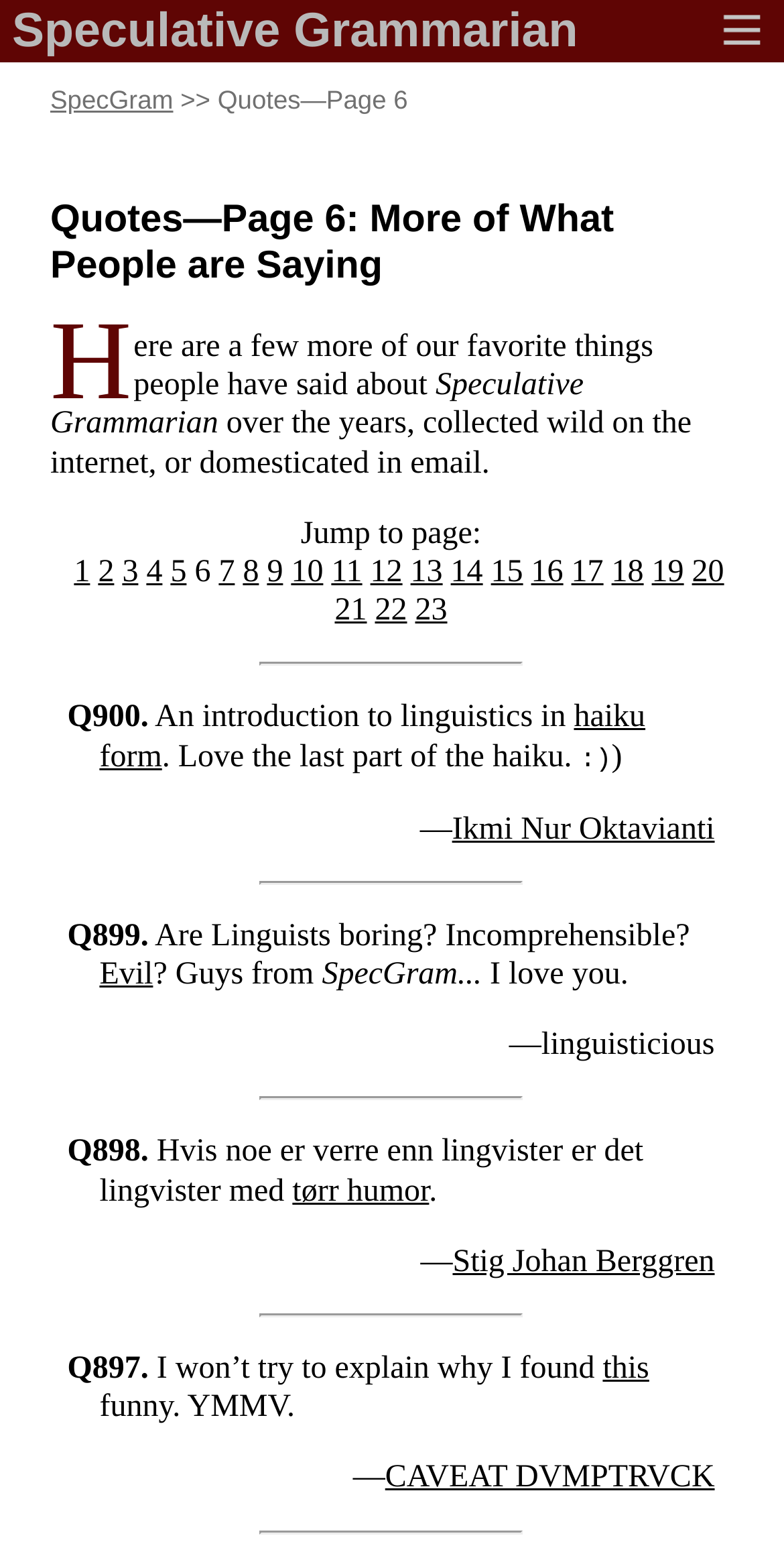Please locate the bounding box coordinates of the element that should be clicked to achieve the given instruction: "Go to page 7".

[0.279, 0.358, 0.299, 0.38]